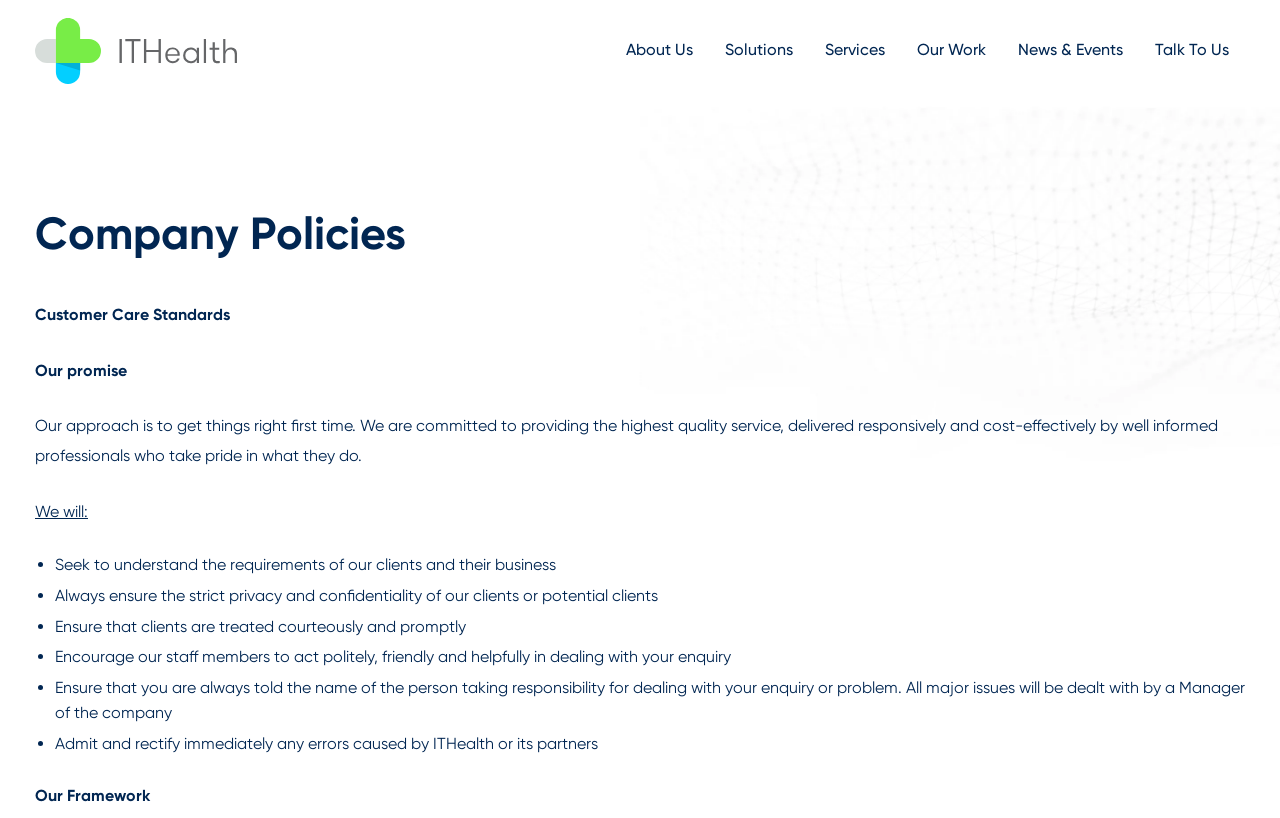How many bullet points are listed under 'We will:'?
Carefully examine the image and provide a detailed answer to the question.

The text 'We will:' is followed by five bullet points that list the company's commitments to their clients, including seeking to understand their requirements, ensuring privacy and confidentiality, and treating clients courteously and promptly.